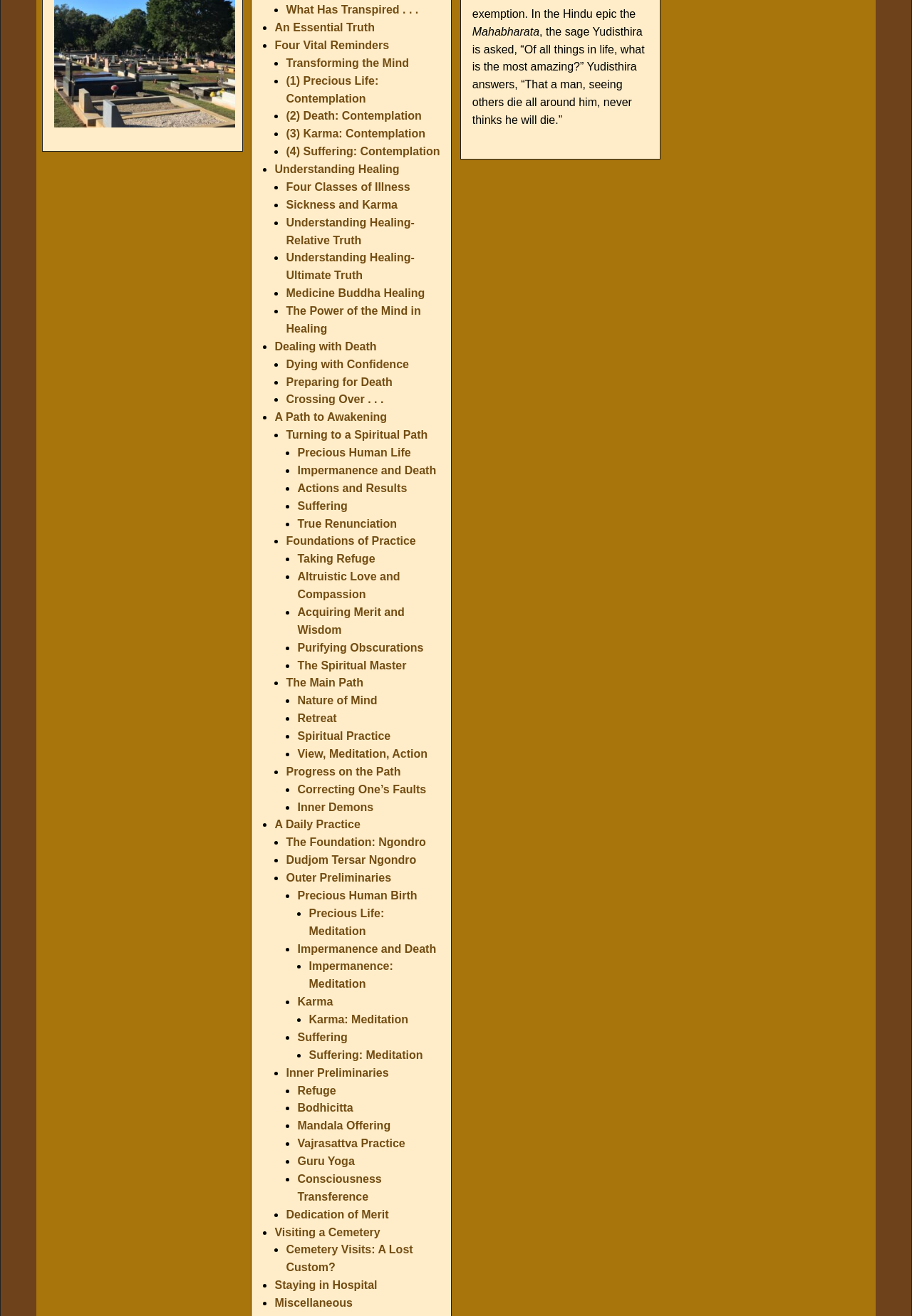What is the topic of the link 'Understanding Healing-Relative Truth'?
Based on the image, answer the question in a detailed manner.

The link 'Understanding Healing-Relative Truth' is related to the topic of healing, as indicated by the text of the link element.